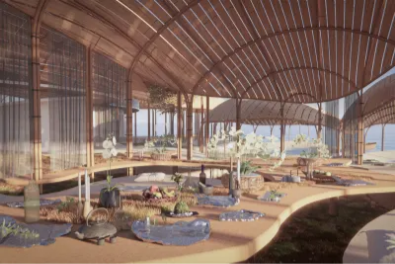Please answer the following question using a single word or phrase: 
Are there potted plants in the scene?

Yes